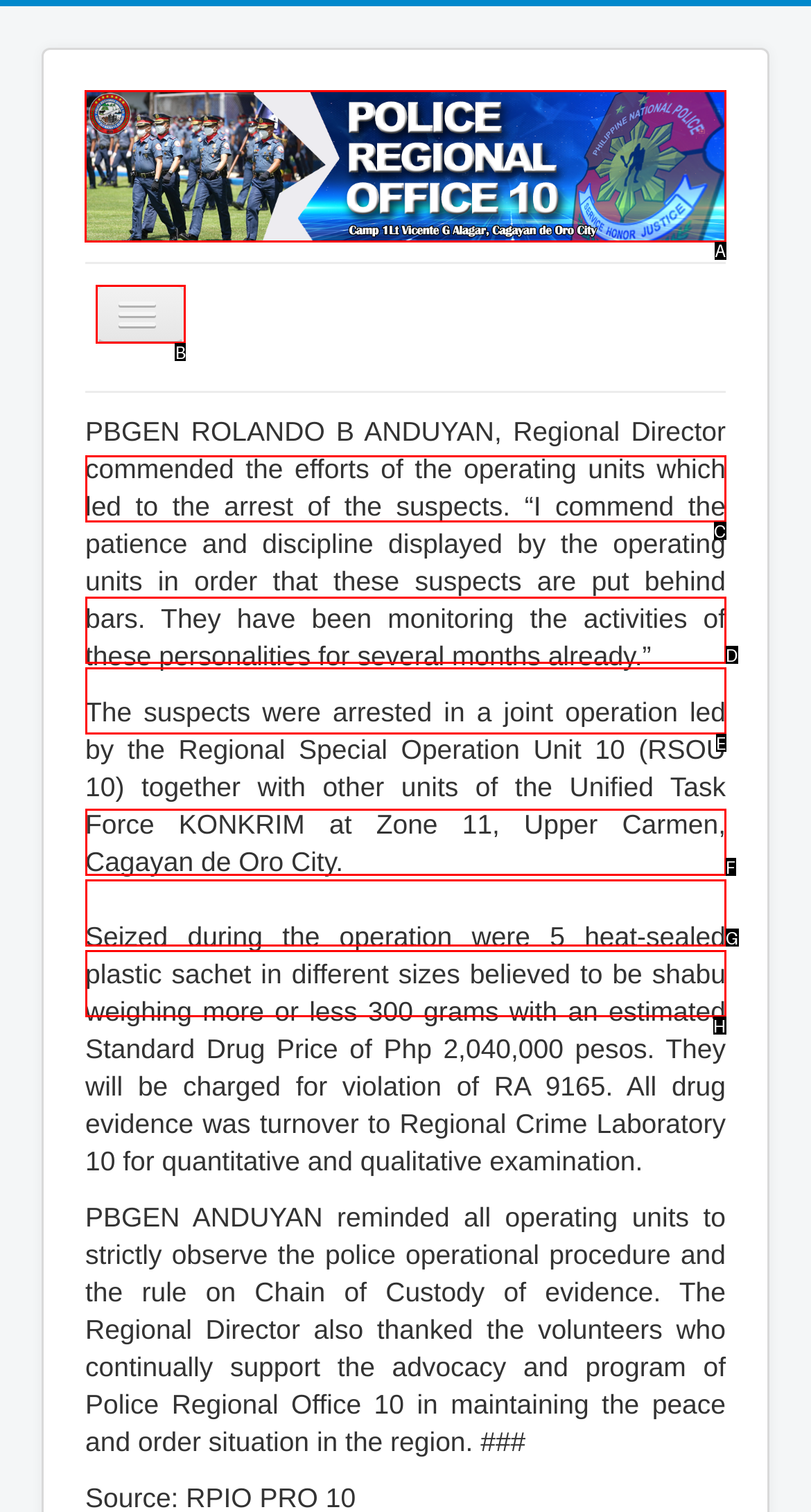Given the task: Click on the 'Next' link, point out the letter of the appropriate UI element from the marked options in the screenshot.

None